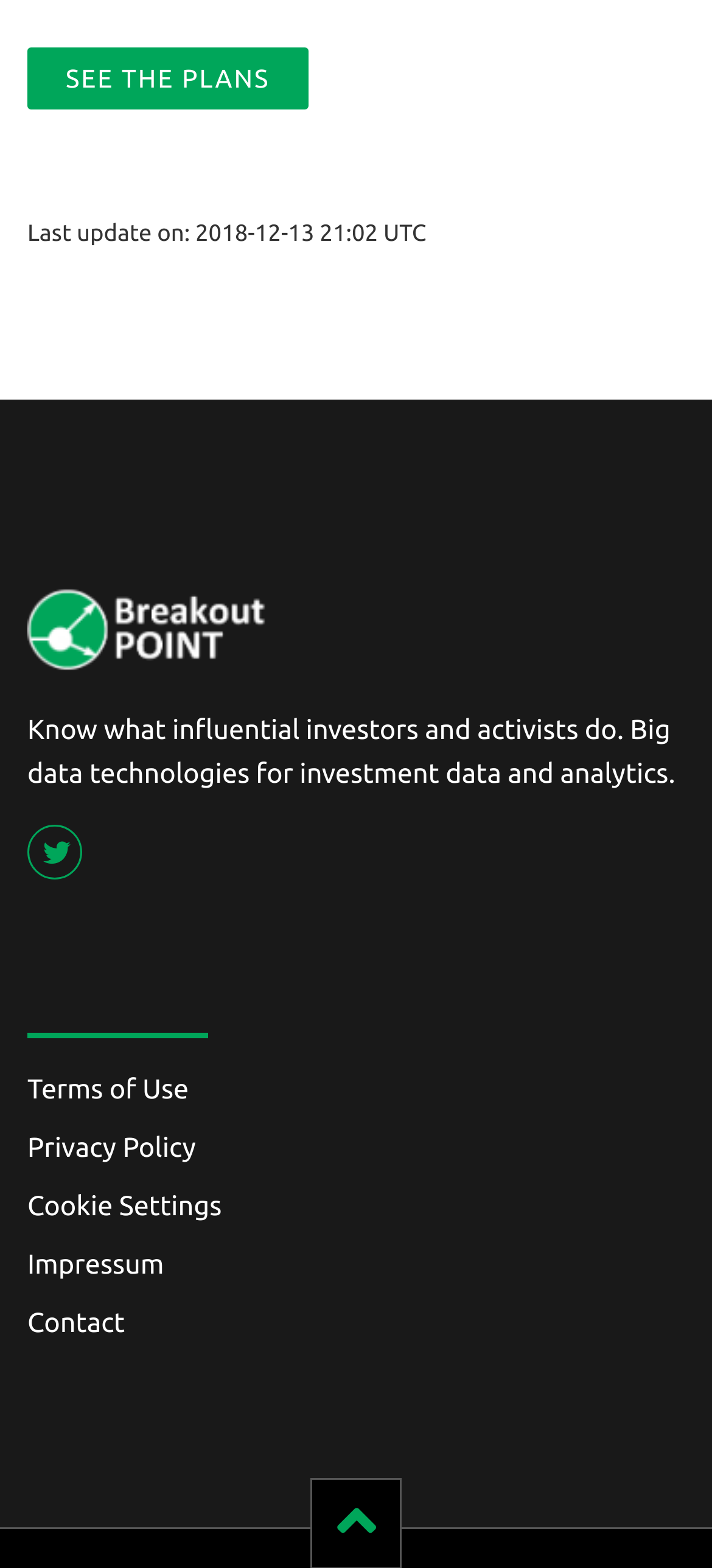What is the link at the top of the webpage?
Based on the image, provide your answer in one word or phrase.

SEE THE PLANS